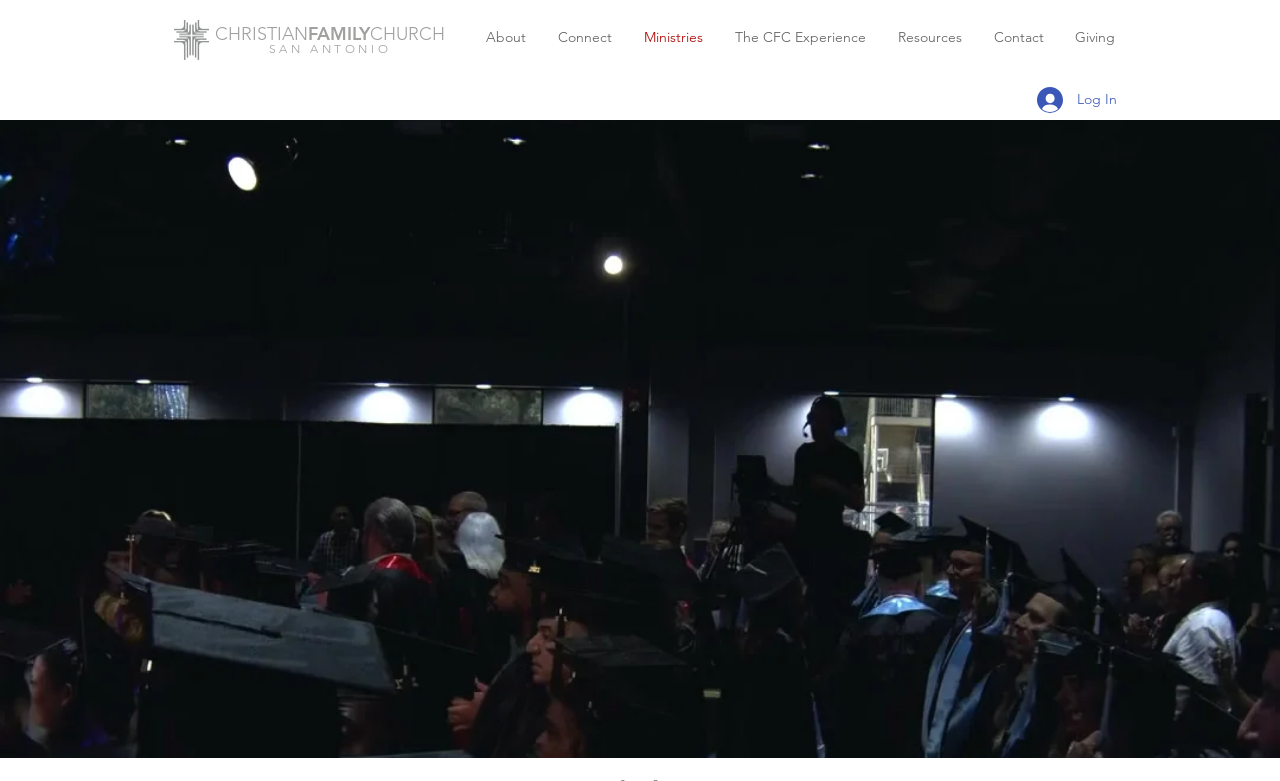Provide the bounding box coordinates of the HTML element this sentence describes: "Log In". The bounding box coordinates consist of four float numbers between 0 and 1, i.e., [left, top, right, bottom].

[0.799, 0.104, 0.884, 0.152]